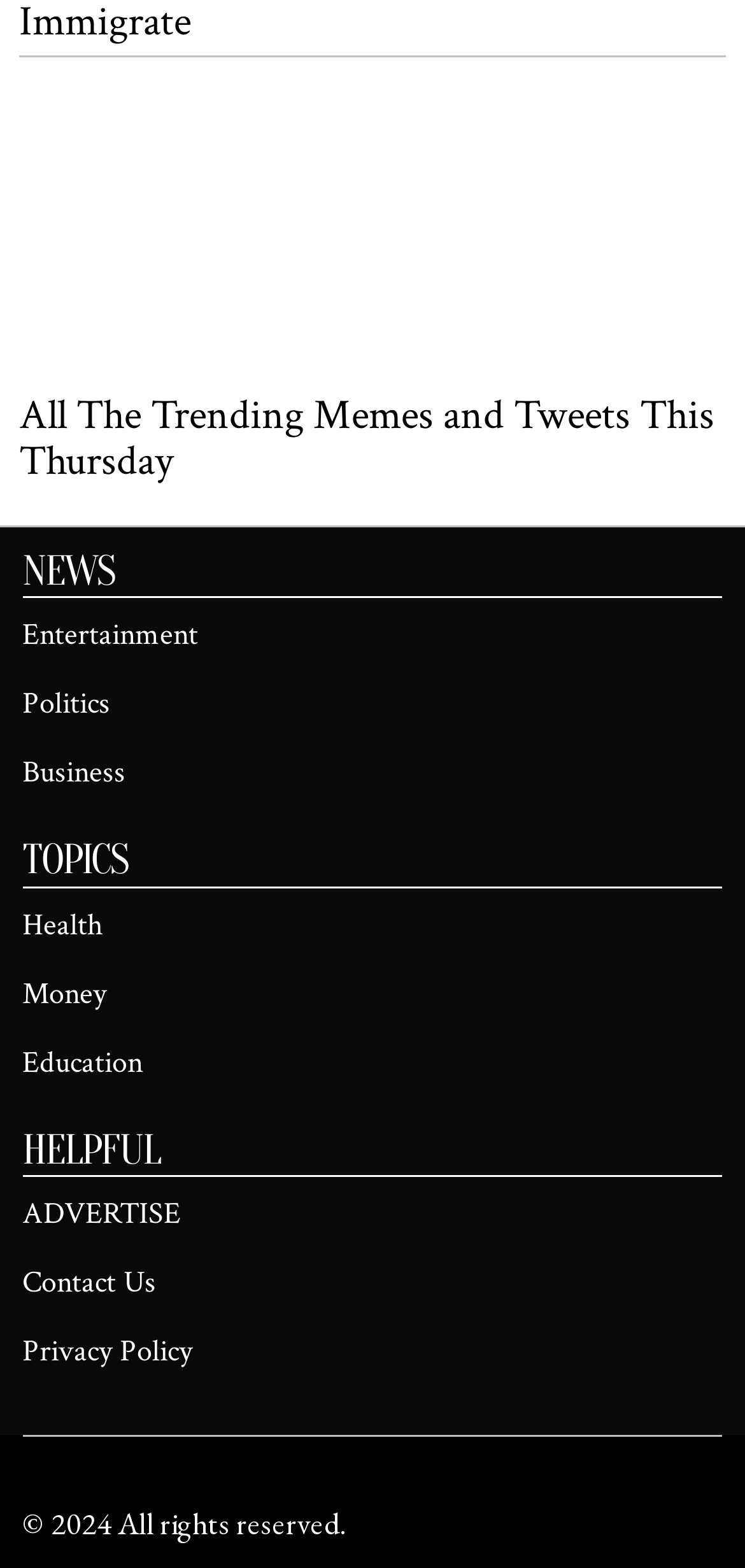With reference to the image, please provide a detailed answer to the following question: What is the copyright year of the webpage?

I can see a StaticText element at the bottom of the webpage with the text '2024', which suggests that it is the copyright year of the webpage.